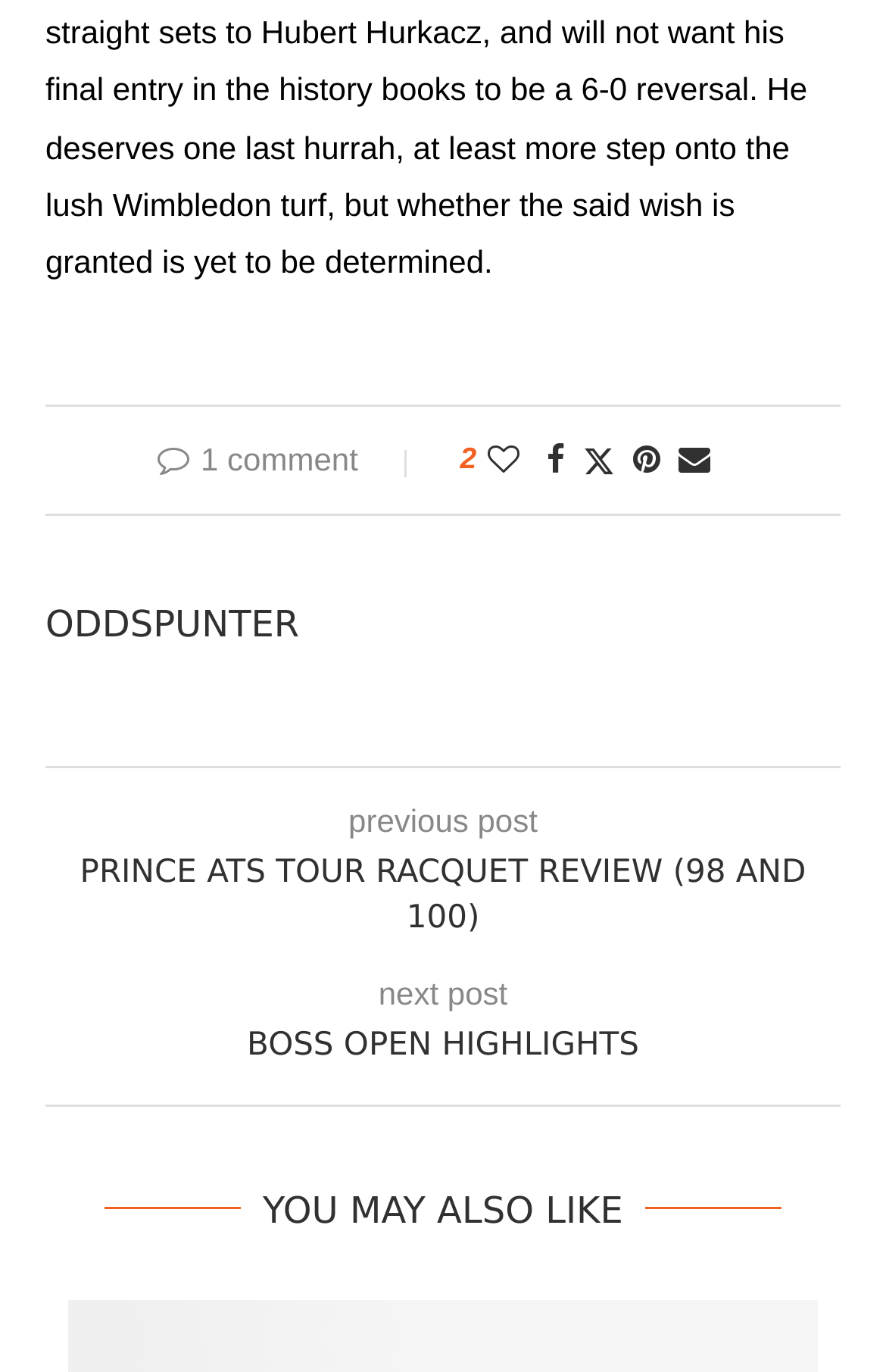Using the provided description BOSS Open Highlights, find the bounding box coordinates for the UI element. Provide the coordinates in (top-left x, top-left y, bottom-right x, bottom-right y) format, ensuring all values are between 0 and 1.

[0.051, 0.748, 0.949, 0.78]